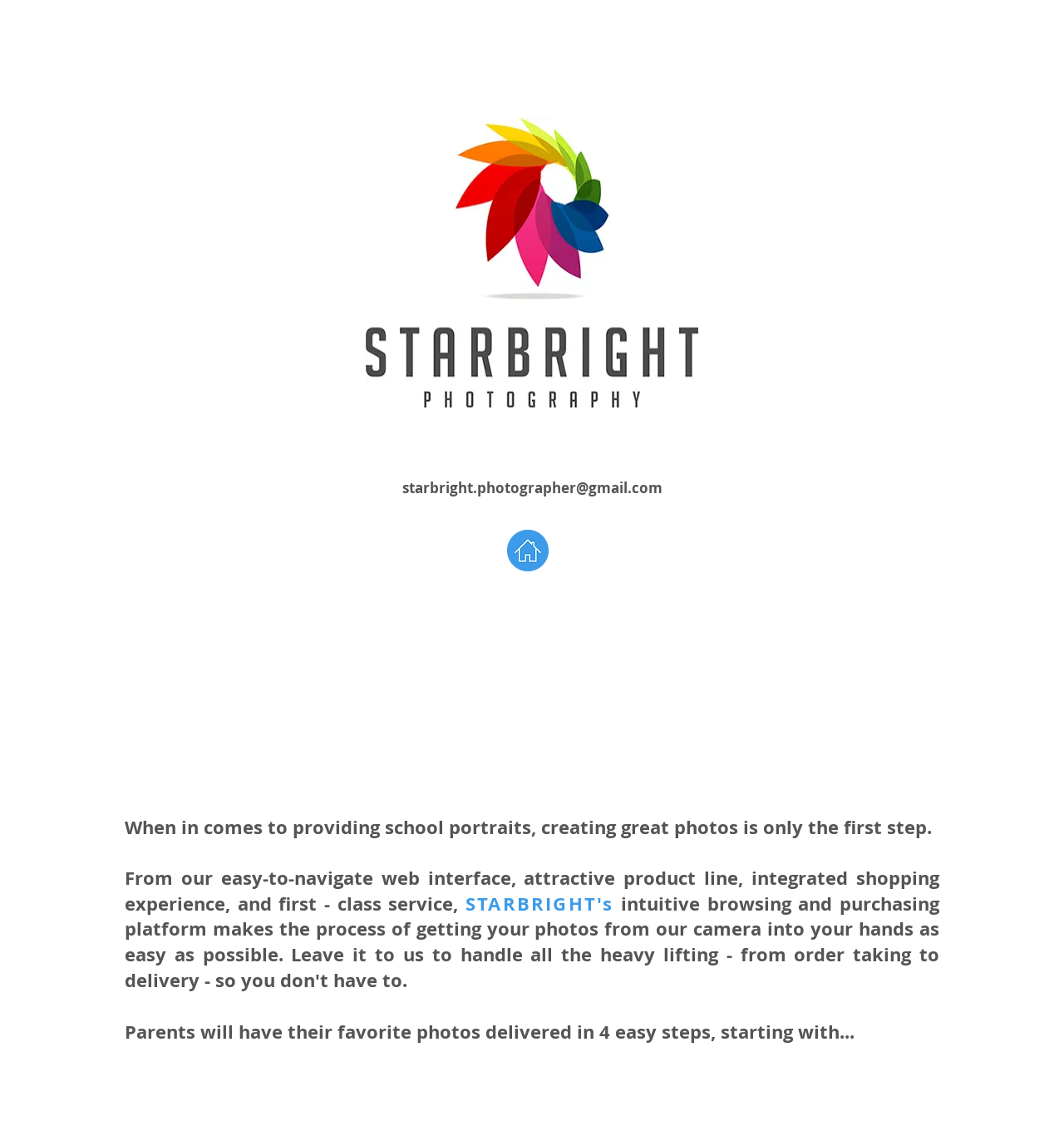Create a detailed summary of all the visual and textual information on the webpage.

The webpage is about the Starbright Photos order system. At the top, there is a heading with the email address "starbright.photographer@gmail.com" which is also a link. Below this, there is a small image. 

To the left of the image, there is a series of headings that describe the process of providing school portraits. The first heading states that creating great photos is only the first step. The following headings explain the features of Starbright's platform, including its easy-to-navigate web interface, attractive product line, and integrated shopping experience. The text also mentions that Starbright handles all the heavy lifting, from order taking to delivery, making the process easy for customers.

Further down, there are more headings that outline the steps parents can take to receive their favorite photos. The text is organized in a clear and concise manner, with each heading building on the previous one to provide a comprehensive overview of the order system.